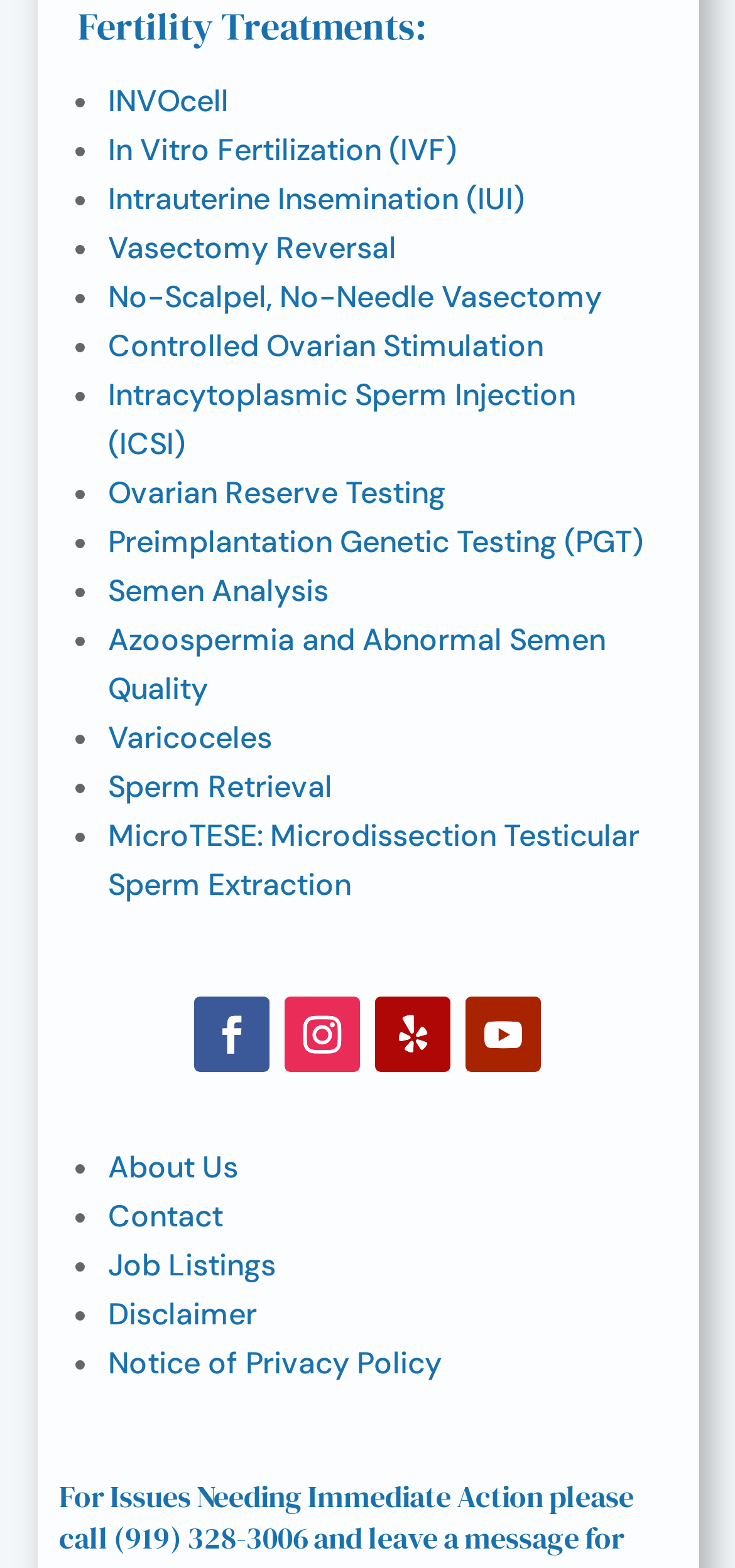Provide the bounding box coordinates of the section that needs to be clicked to accomplish the following instruction: "Click on INVOcell."

[0.147, 0.052, 0.311, 0.077]